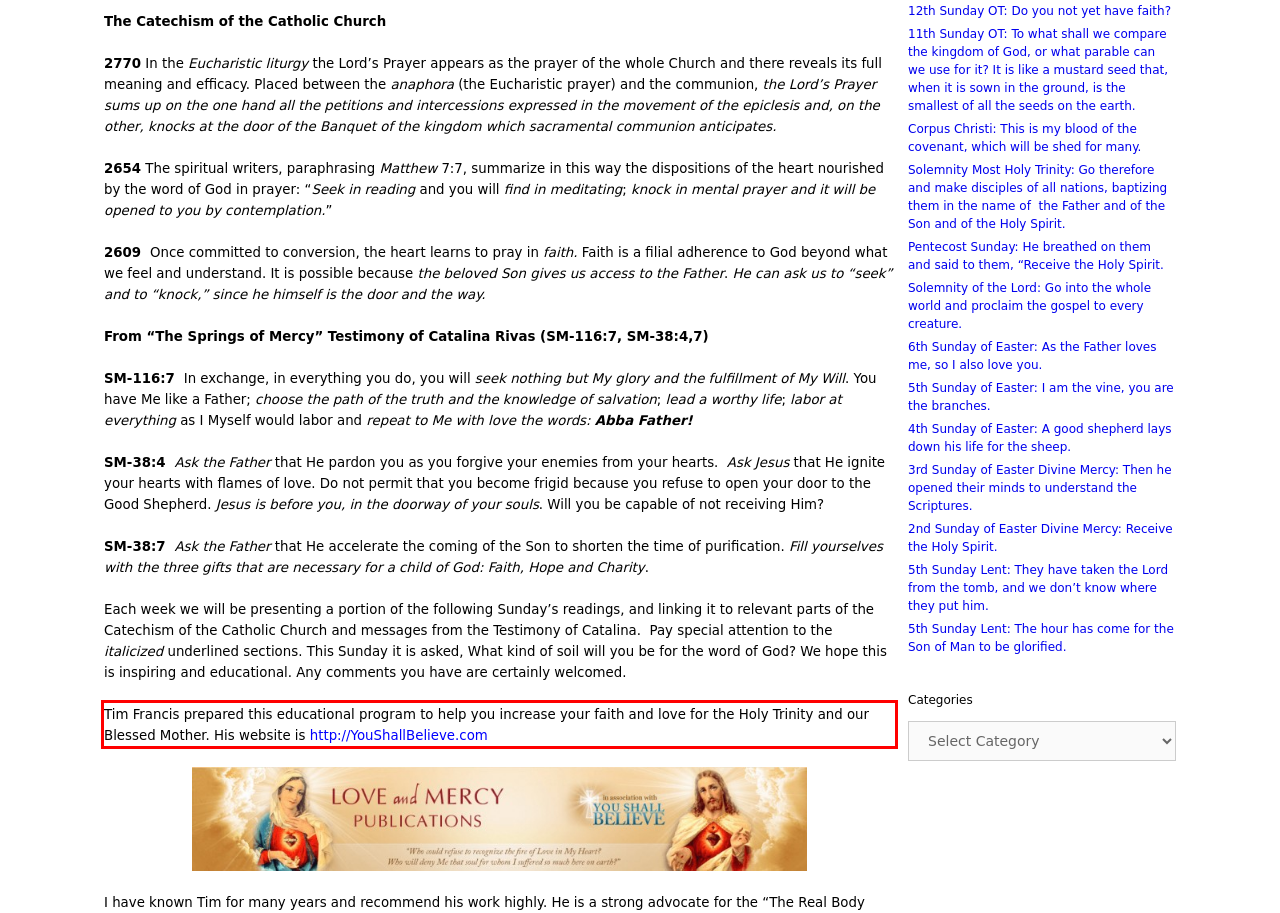Within the provided webpage screenshot, find the red rectangle bounding box and perform OCR to obtain the text content.

Tim Francis prepared this educational program to help you increase your faith and love for the Holy Trinity and our Blessed Mother. His website is http://YouShallBelieve.com